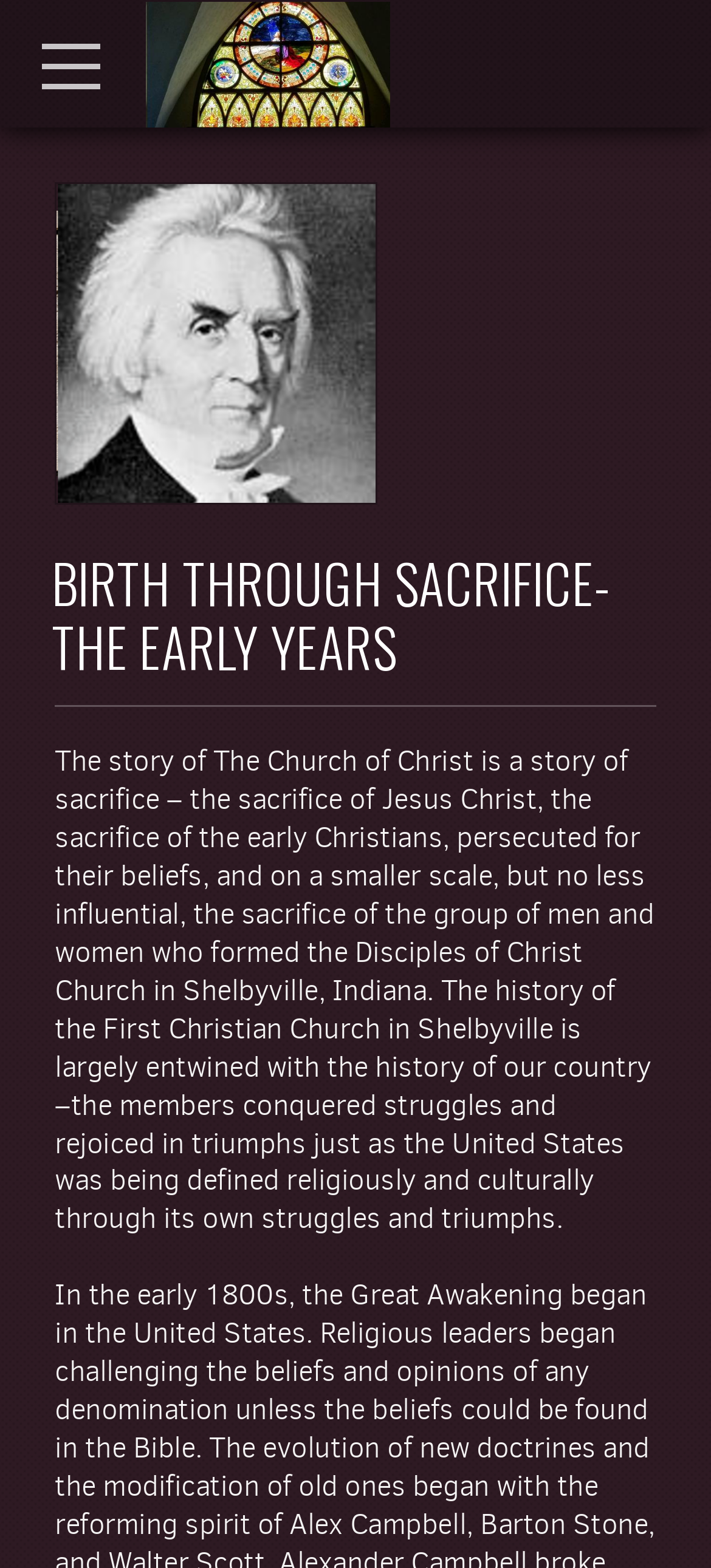What is the theme of the church's history?
Use the information from the screenshot to give a comprehensive response to the question.

I determined the answer by analyzing the header text 'BIRTH THROUGH SACRIFICE- THE EARLY YEARS' and the subsequent paragraph text, which mentions 'the sacrifice of Jesus Christ, the sacrifice of the early Christians, ... and the sacrifice of the group of men and women who formed the Disciples of Christ Church'. This suggests that the theme of the church's history is sacrifice.